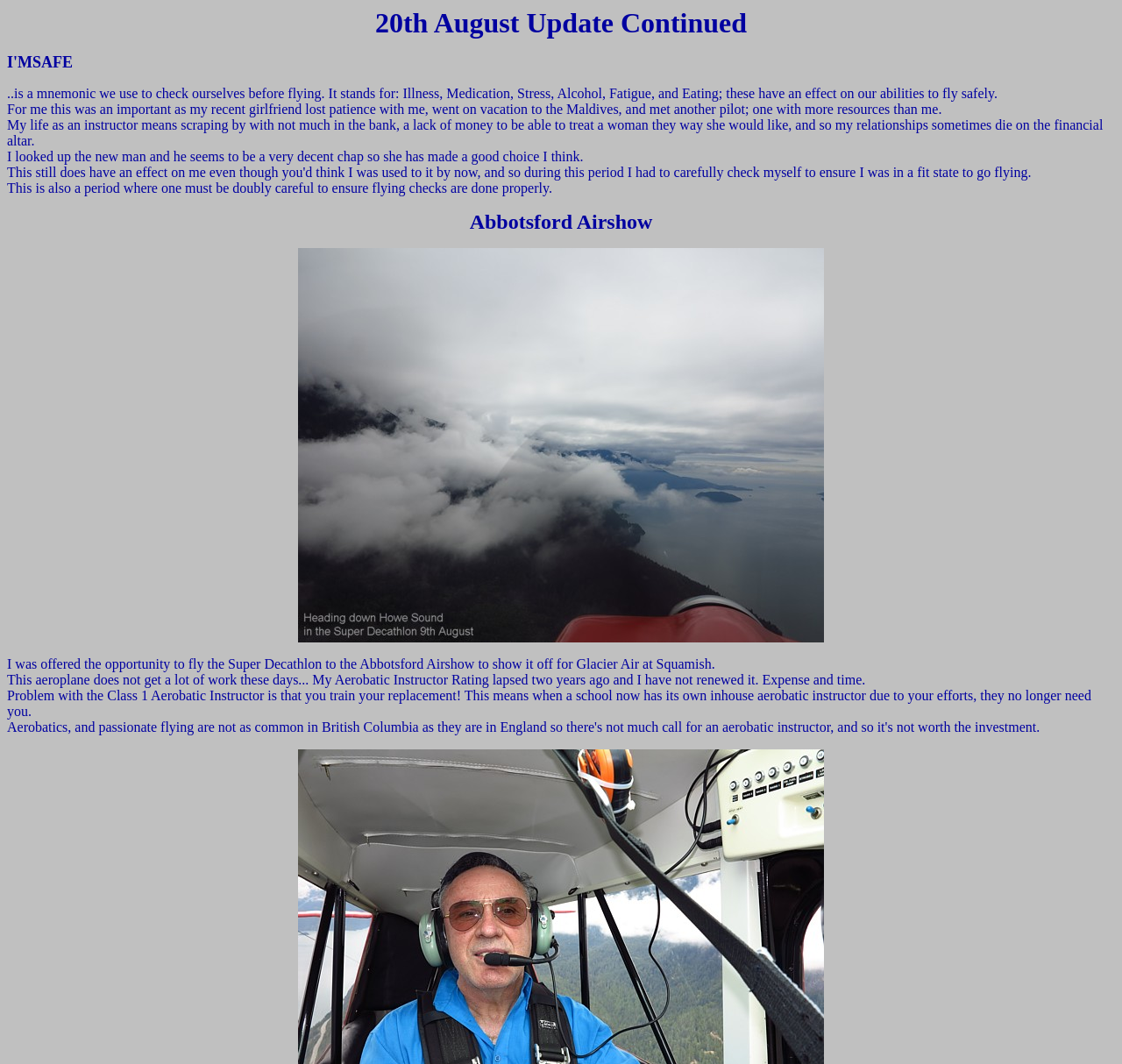What is the author's occupation?
From the screenshot, supply a one-word or short-phrase answer.

Flying instructor